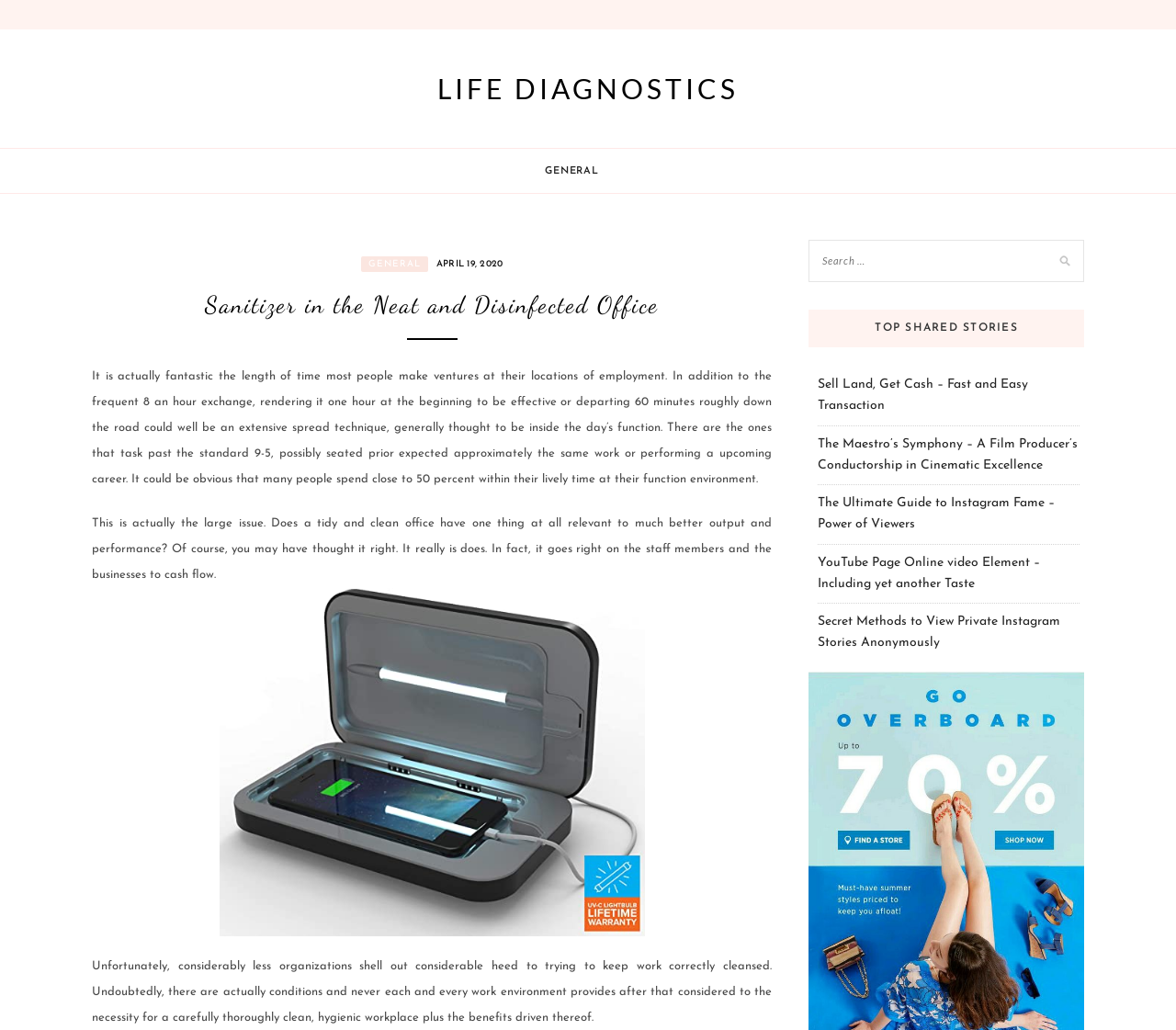Please identify the coordinates of the bounding box that should be clicked to fulfill this instruction: "Read the 'Sanitizer in the Neat and Disinfected Office' article".

[0.078, 0.28, 0.656, 0.313]